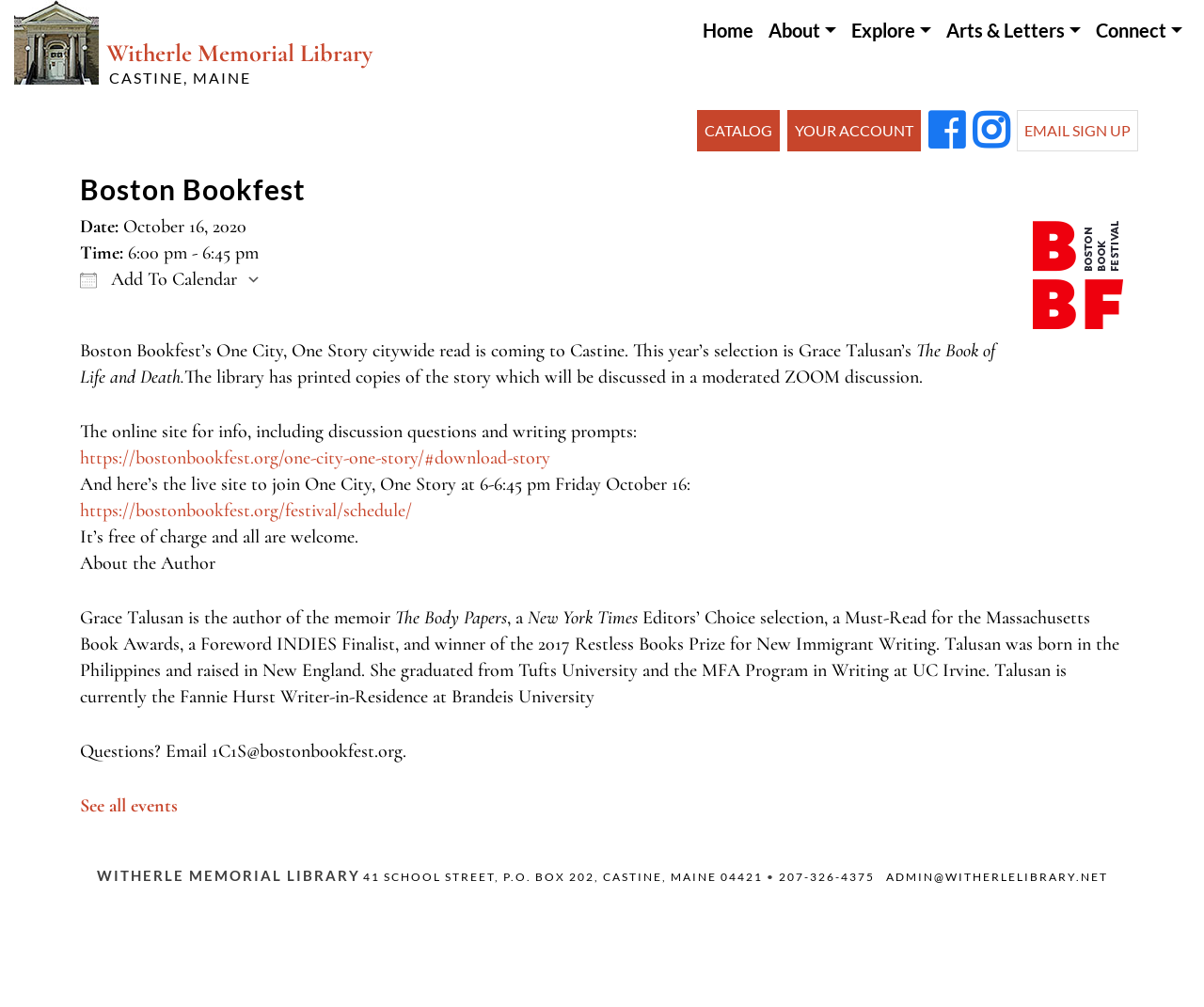Locate the bounding box coordinates of the element I should click to achieve the following instruction: "Click the 'Explore' button".

[0.701, 0.009, 0.78, 0.05]